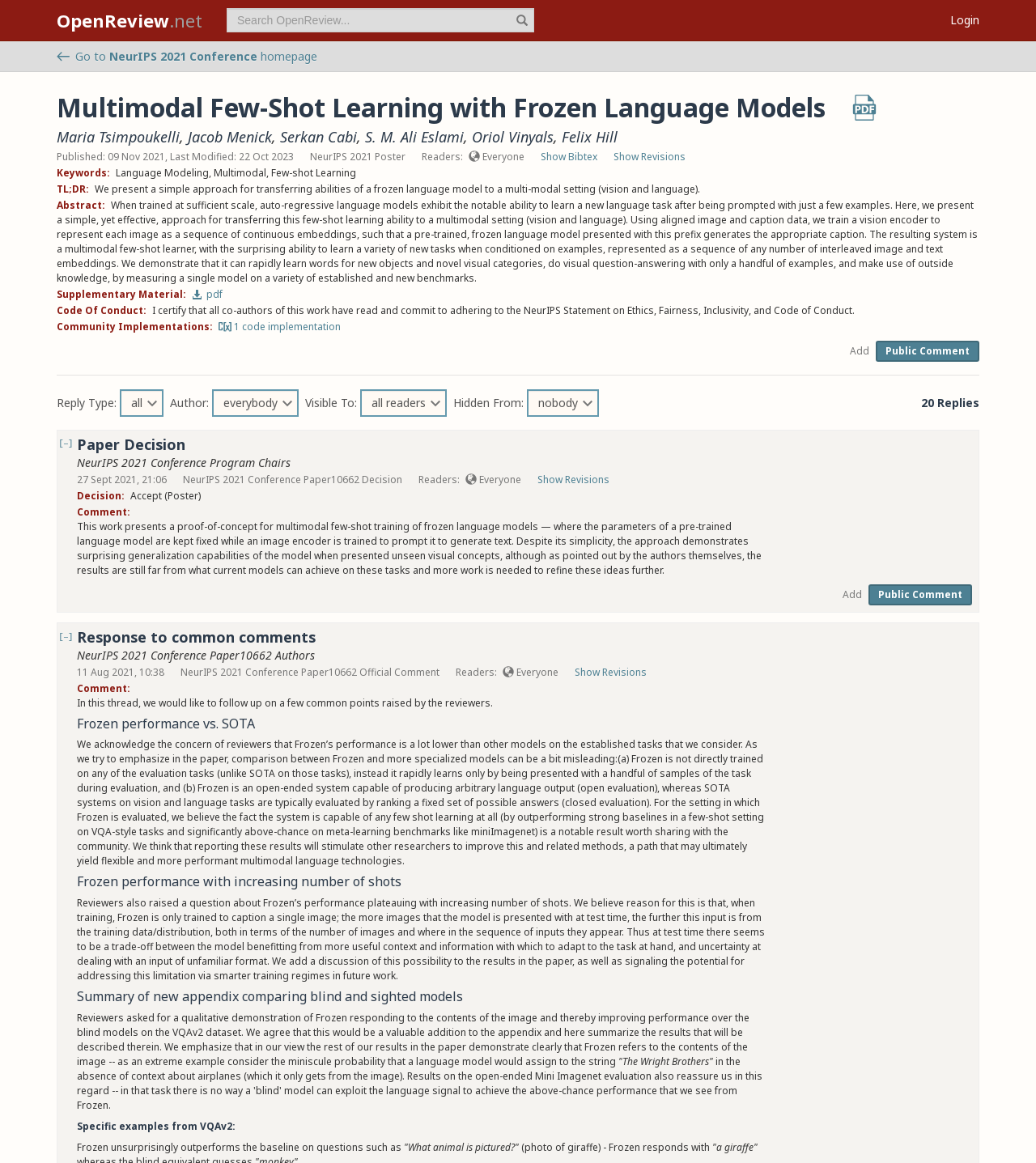Find the bounding box coordinates for the HTML element described in this sentence: "1 code implementation". Provide the coordinates as four float numbers between 0 and 1, in the format [left, top, right, bottom].

[0.211, 0.275, 0.329, 0.287]